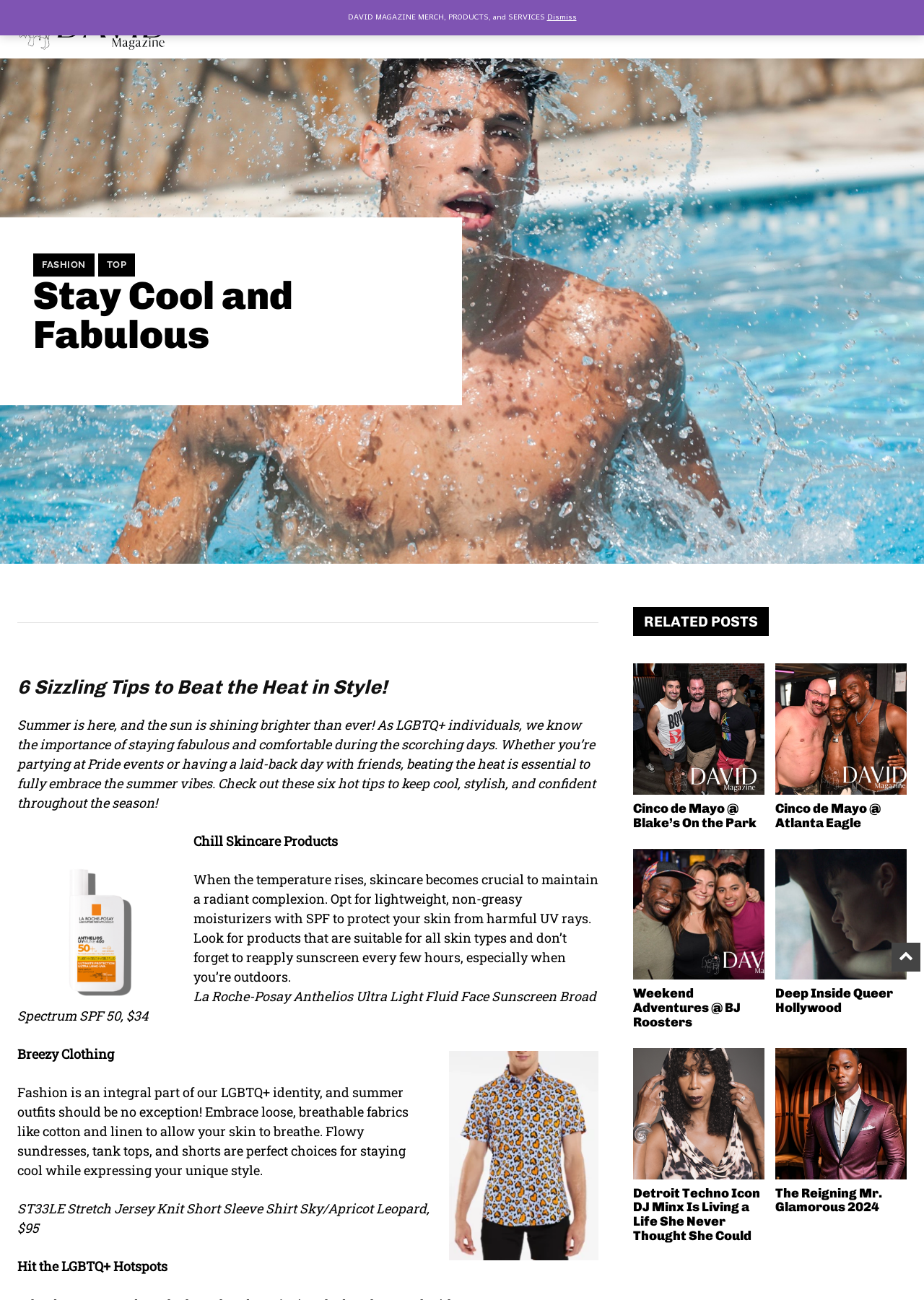Specify the bounding box coordinates of the area to click in order to follow the given instruction: "Read the previous article about Braxton Hicks contractions."

None